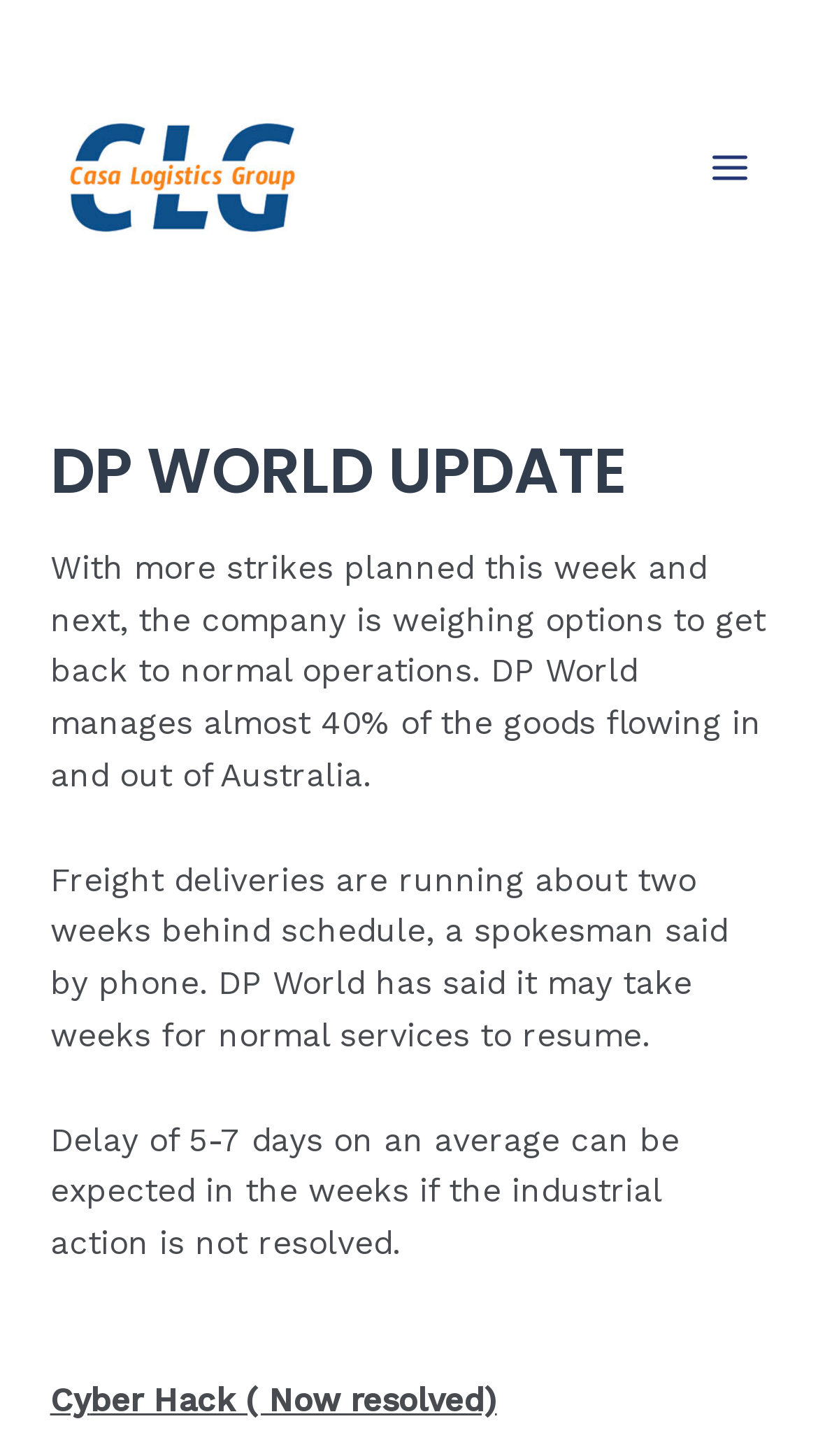What is the current status of DP World's operations?
Identify the answer in the screenshot and reply with a single word or phrase.

not normal